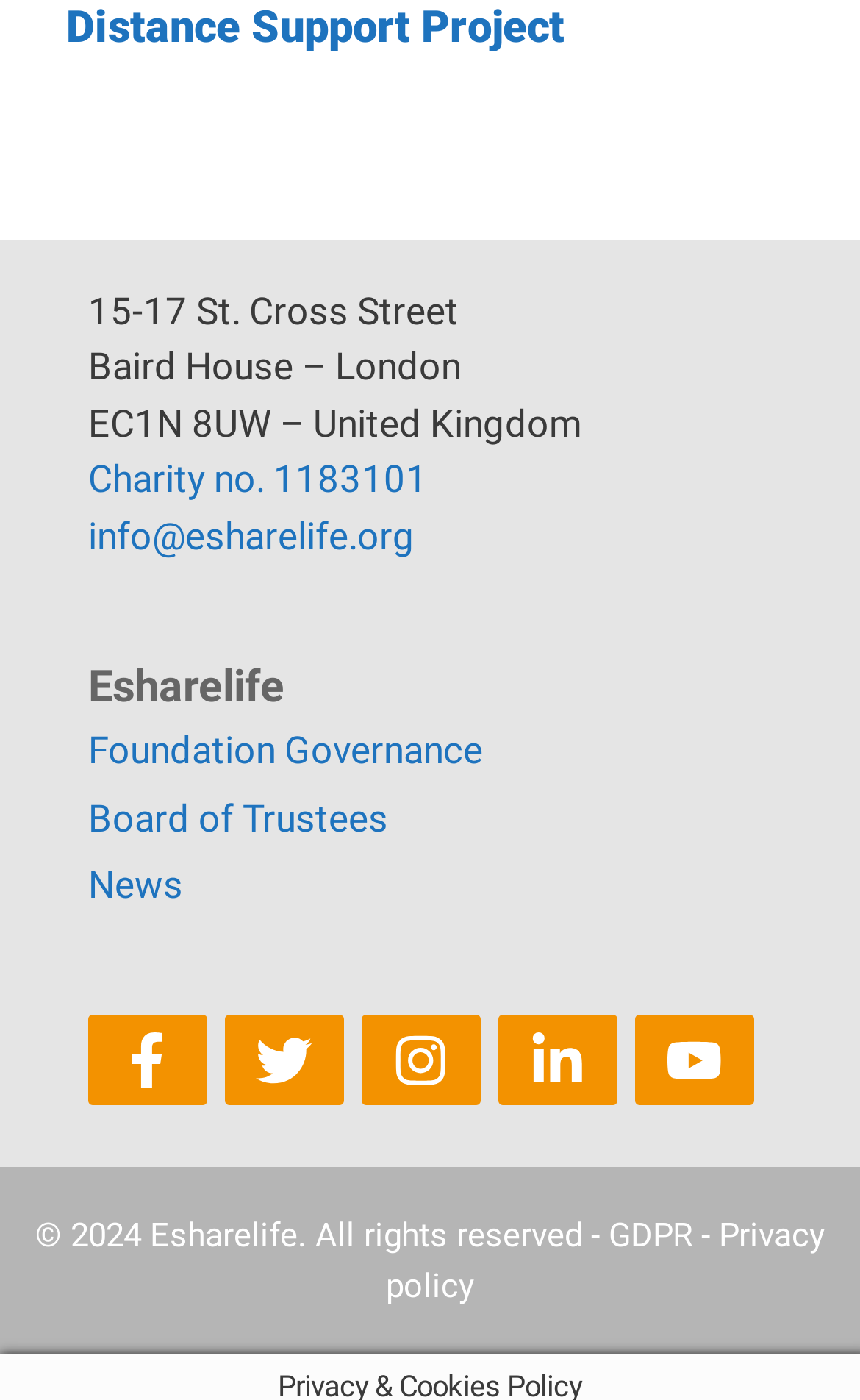Please predict the bounding box coordinates (top-left x, top-left y, bottom-right x, bottom-right y) for the UI element in the screenshot that fits the description: info@esharelife.org

[0.103, 0.367, 0.482, 0.398]